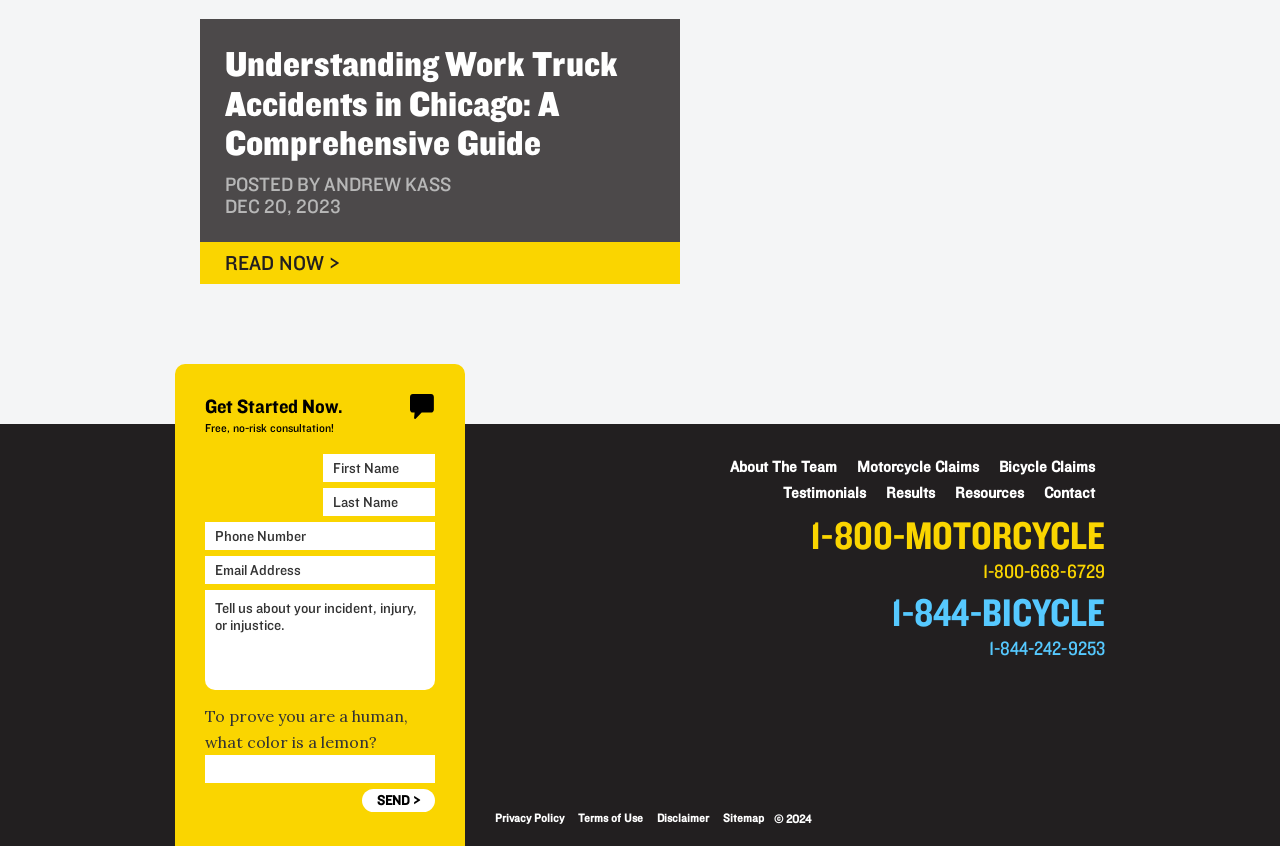Identify the bounding box coordinates of the part that should be clicked to carry out this instruction: "Call 1-800-MOTORCYCLE".

[0.633, 0.604, 0.863, 0.689]